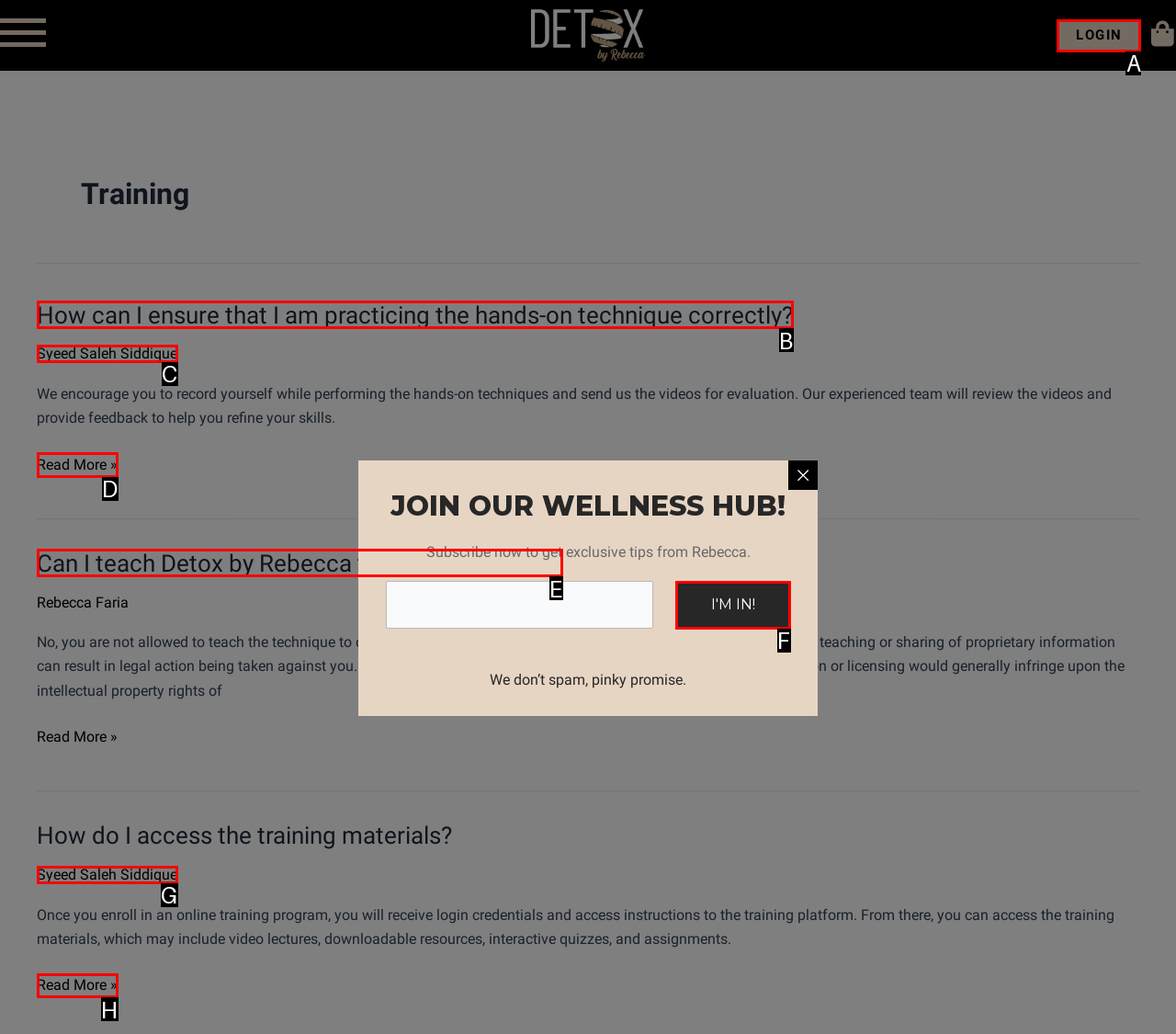Choose the correct UI element to click for this task: Click on LOGIN Answer using the letter from the given choices.

A